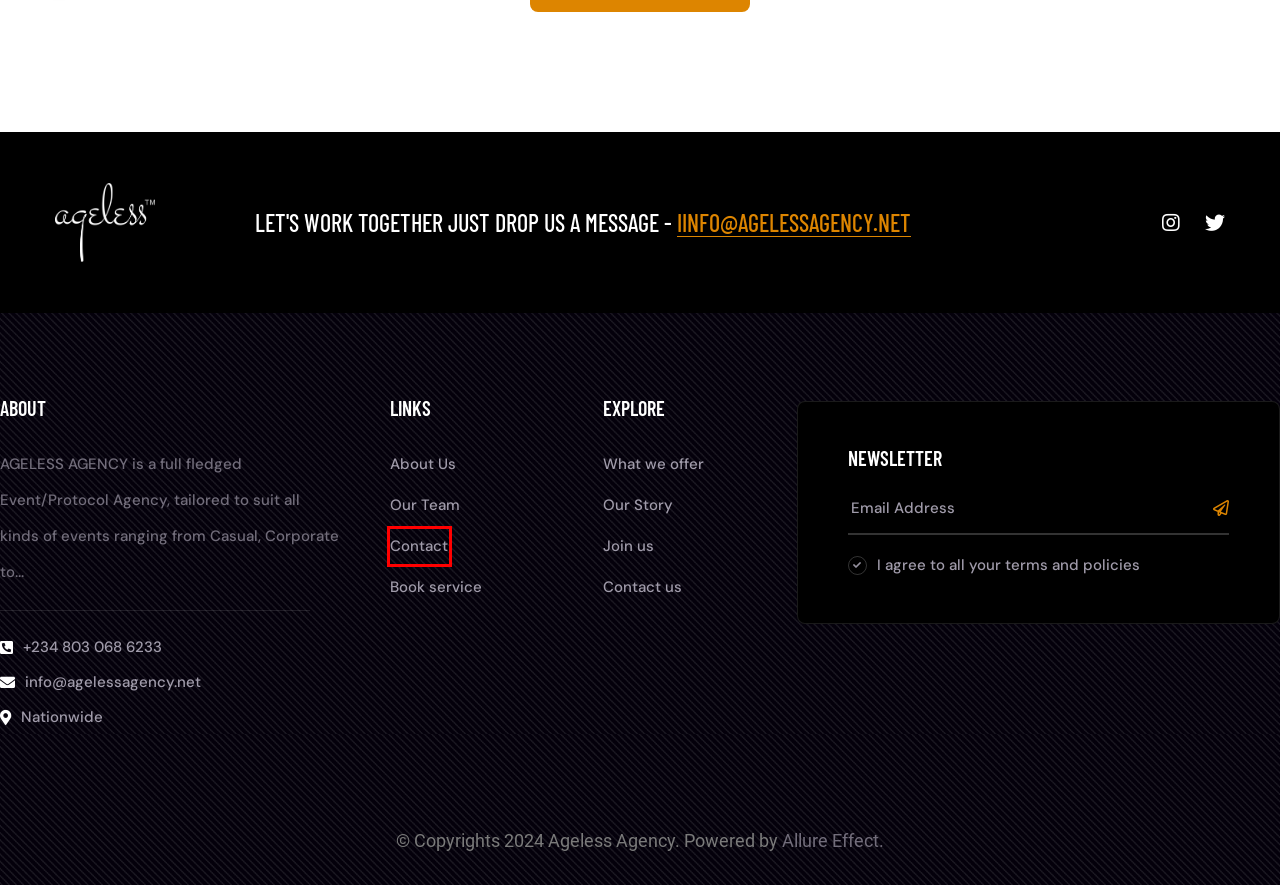You have a screenshot of a webpage with a red rectangle bounding box. Identify the best webpage description that corresponds to the new webpage after clicking the element within the red bounding box. Here are the candidates:
A. Welcome to Ageless Agency - Ageless Agency
B. Team - Ageless Agency
C. Contact - Ageless Agency
D. Welcome to Allure Effect - Allure Effect
E. Ageless Beauty - Ageless Beauty +
F. Join Ageless - Ageless Agency
G. Book a service - Ageless Agency
H. About - Ageless Agency

C